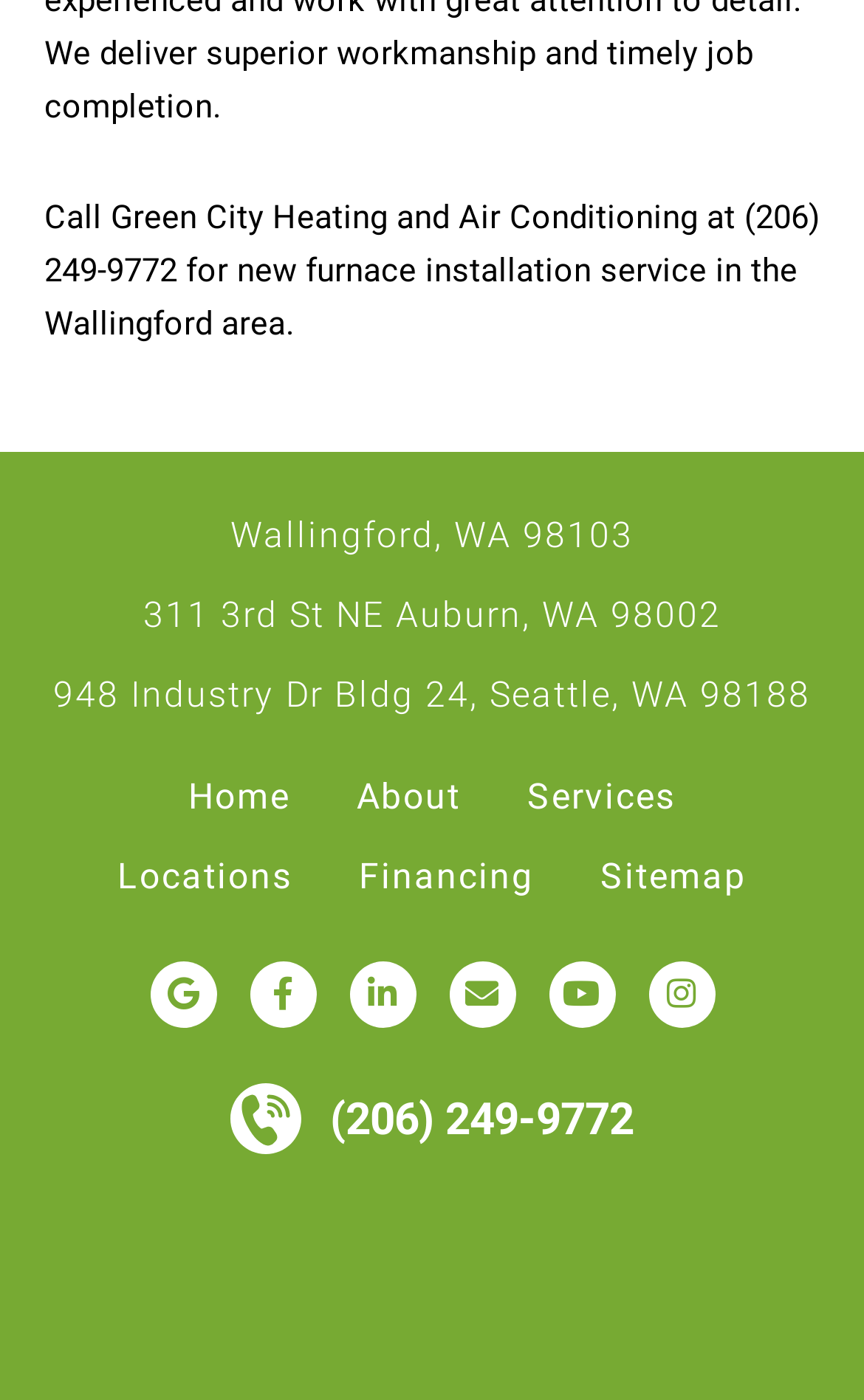What are the locations served by Green City Heating and Air Conditioning?
Please provide a single word or phrase answer based on the image.

Wallingford, Auburn, Seattle